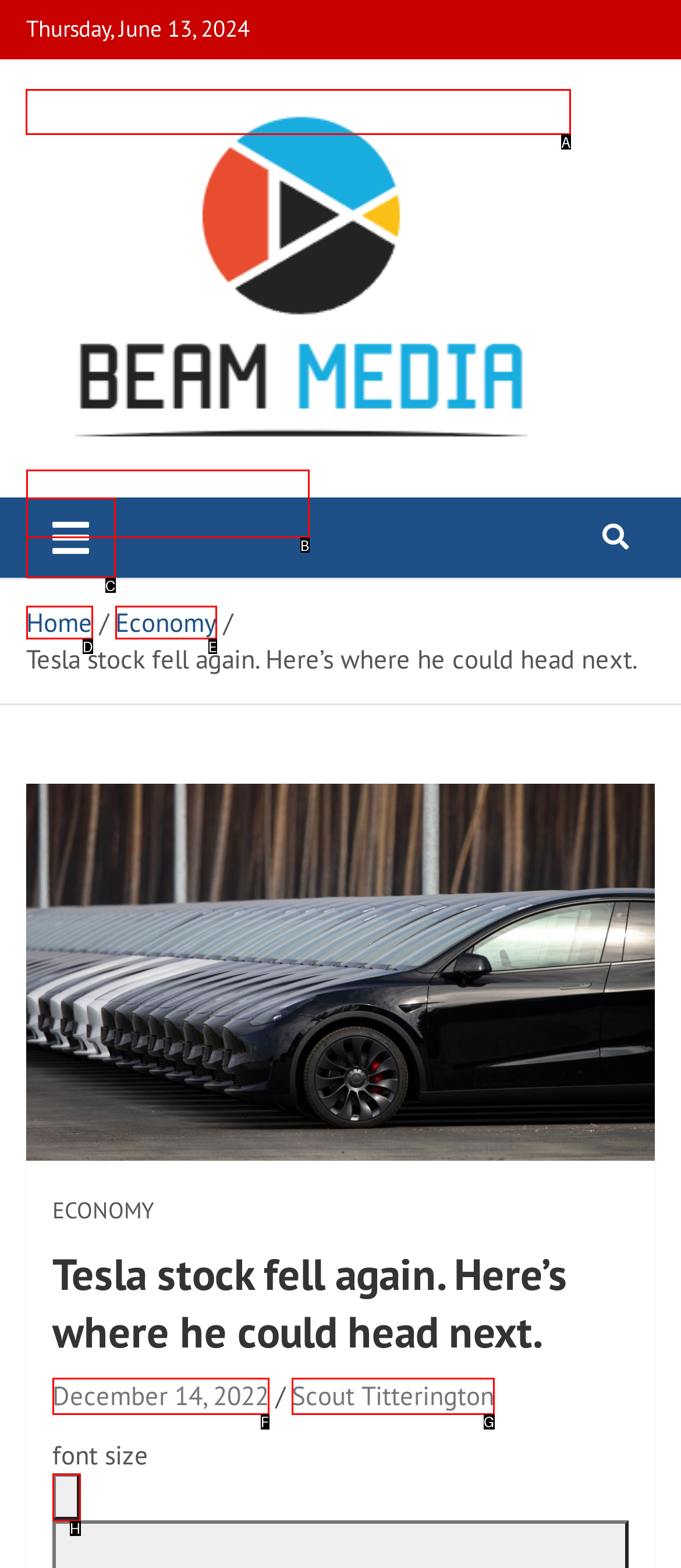Determine the letter of the element to click to accomplish this task: Click the BEAM Media link. Respond with the letter.

A